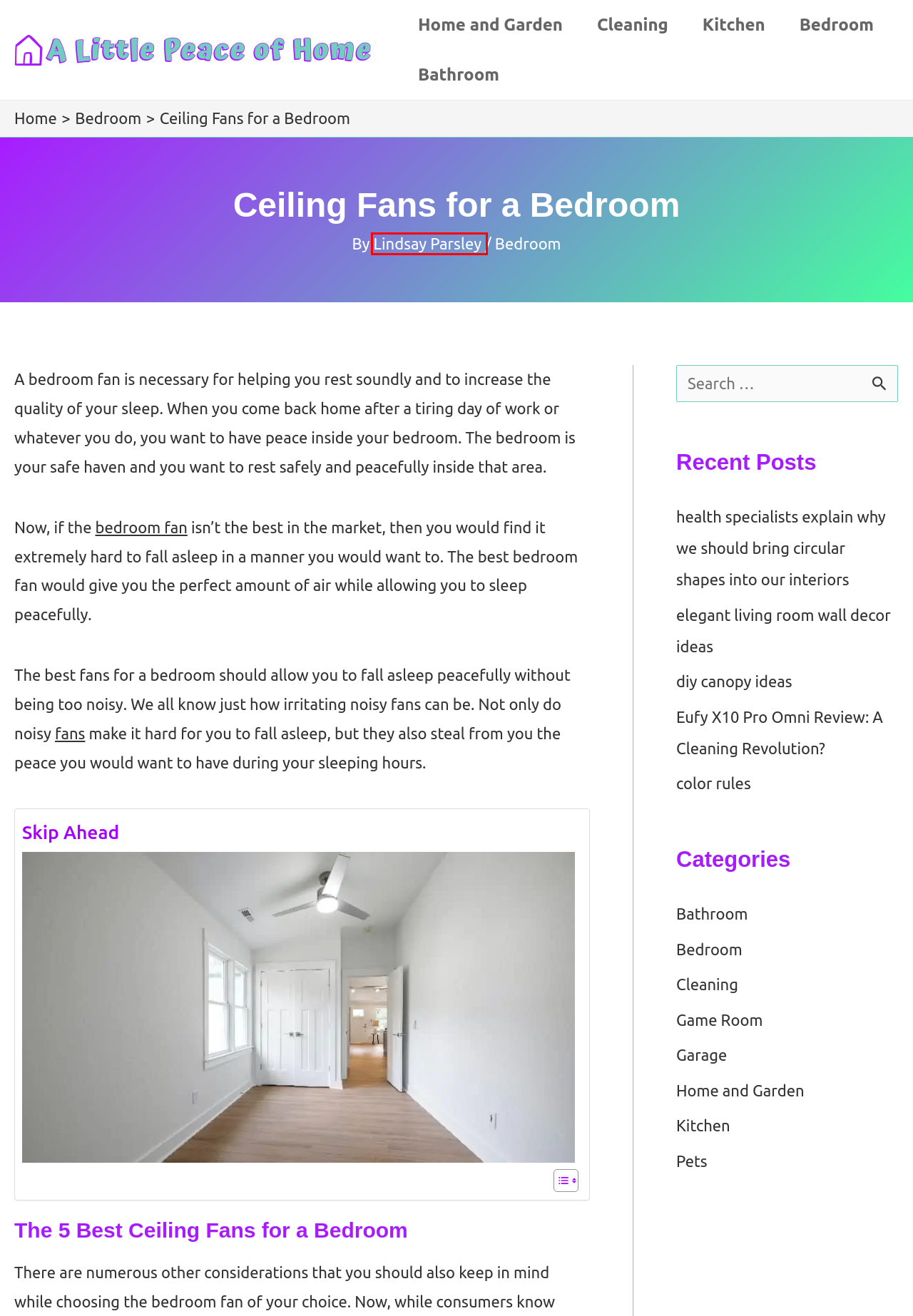Review the webpage screenshot and focus on the UI element within the red bounding box. Select the best-matching webpage description for the new webpage that follows after clicking the highlighted element. Here are the candidates:
A. Bedroom Archives
B. diy canopy ideas
C. Garage Archives
D. Eufy X10 Pro Omni Review: A Cleaning Revolution?
E. Bathroom Archives
F. Kitchen Archives
G. Lindsay Parsley - A Little Peace of Home
H. A Little Peace of Home - Make Your House a Home

G